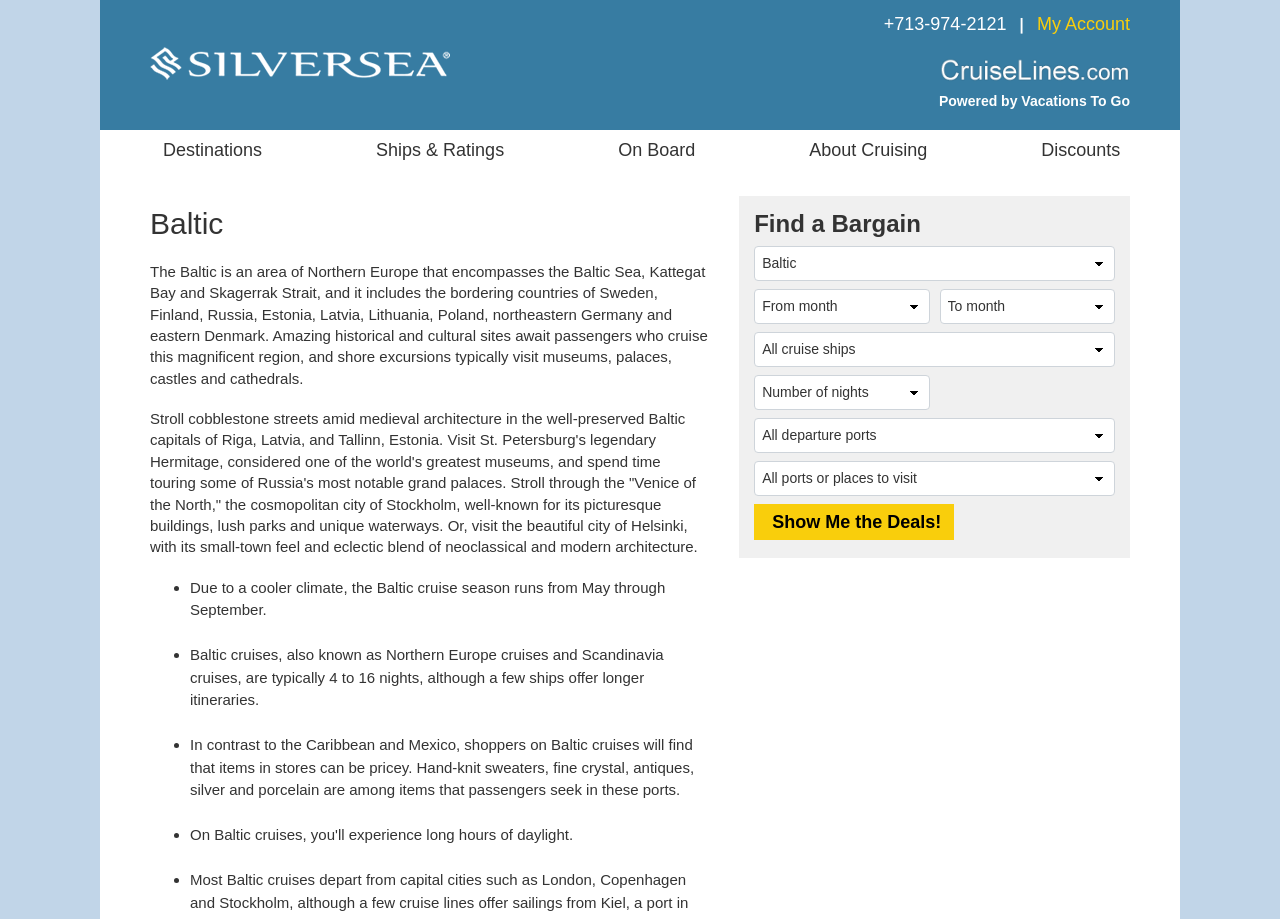Bounding box coordinates must be specified in the format (top-left x, top-left y, bottom-right x, bottom-right y). All values should be floating point numbers between 0 and 1. What are the bounding box coordinates of the UI element described as: Ships & Ratings

[0.282, 0.141, 0.406, 0.185]